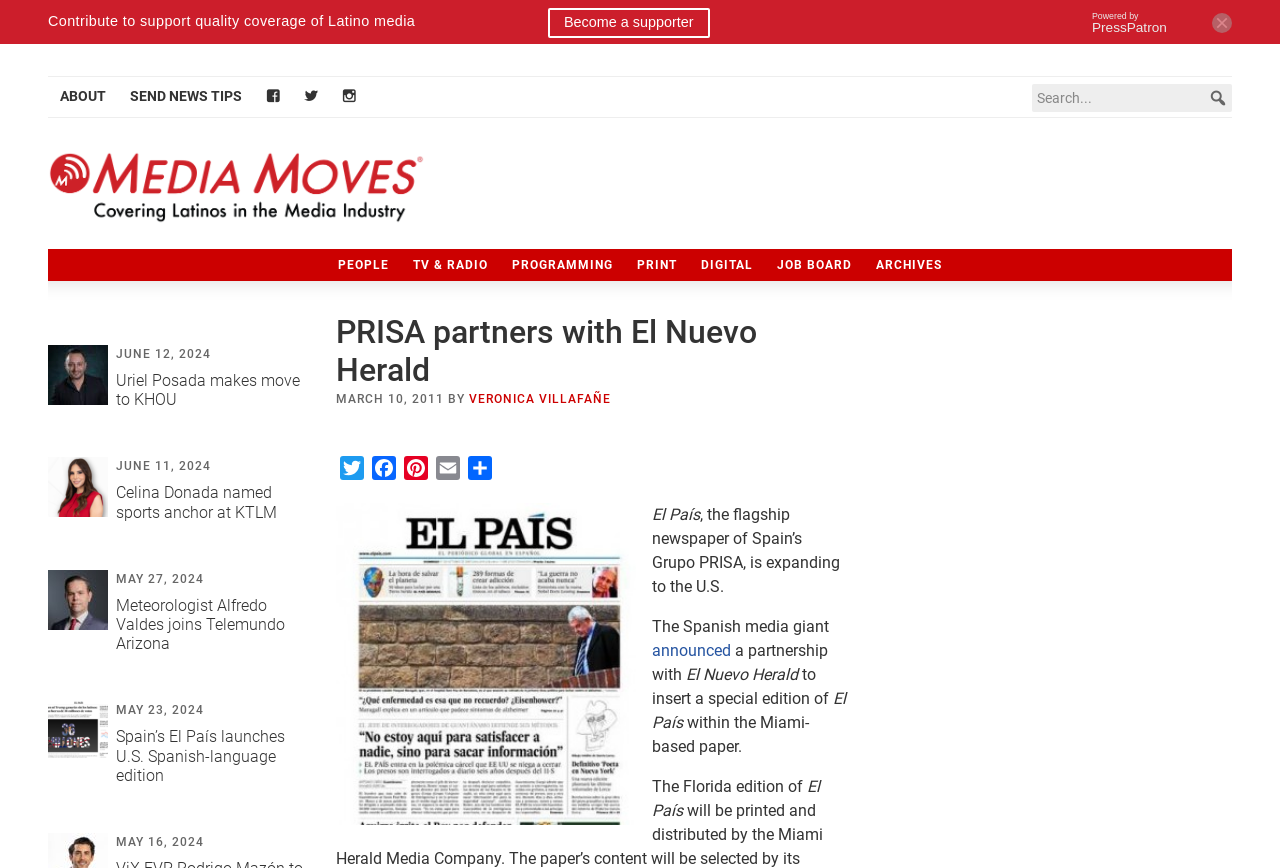Can you extract the headline from the webpage for me?

PRISA partners with El Nuevo Herald